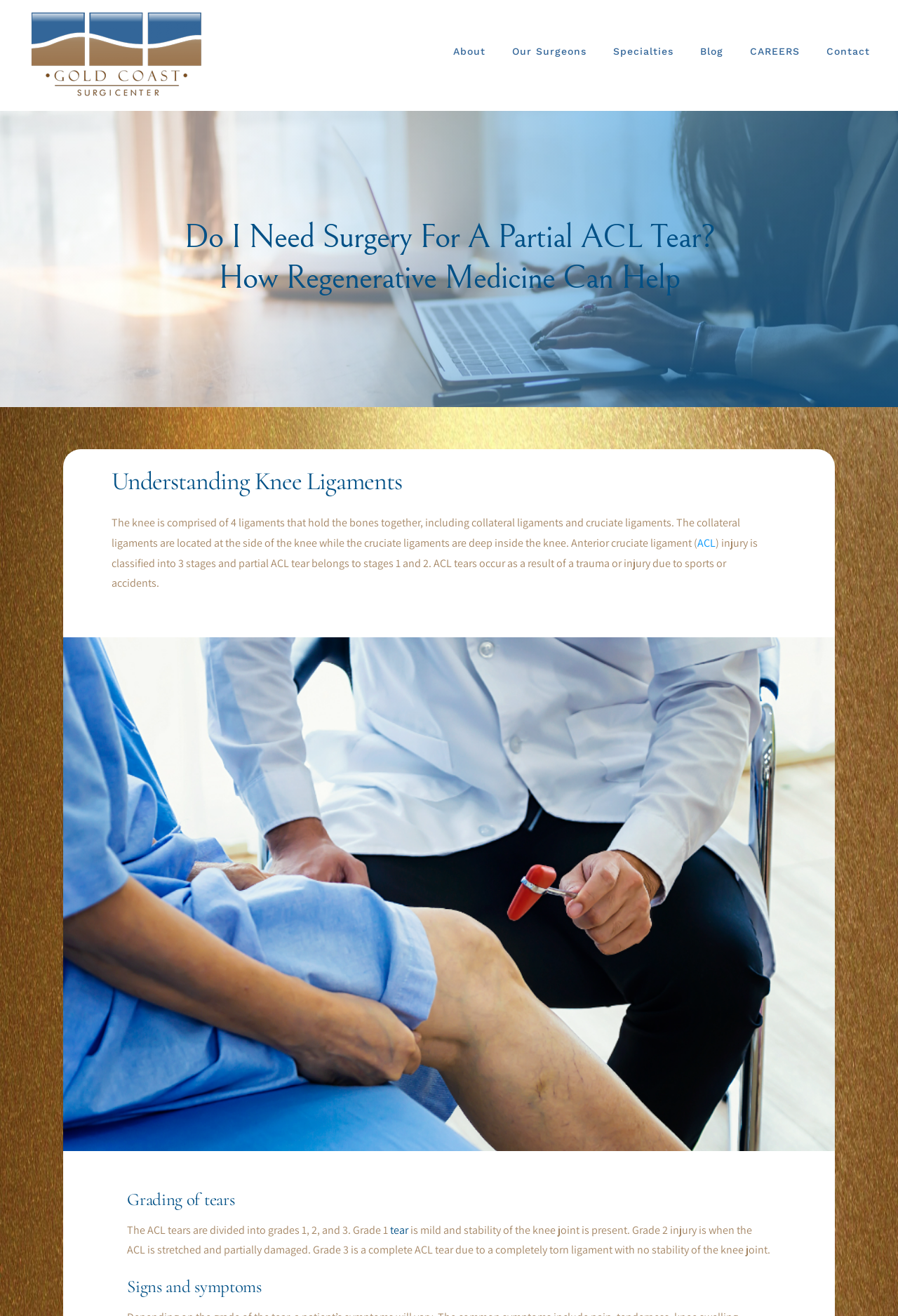Based on the element description Blog, identify the bounding box of the UI element in the given webpage screenshot. The coordinates should be in the format (top-left x, top-left y, bottom-right x, bottom-right y) and must be between 0 and 1.

[0.78, 0.005, 0.805, 0.072]